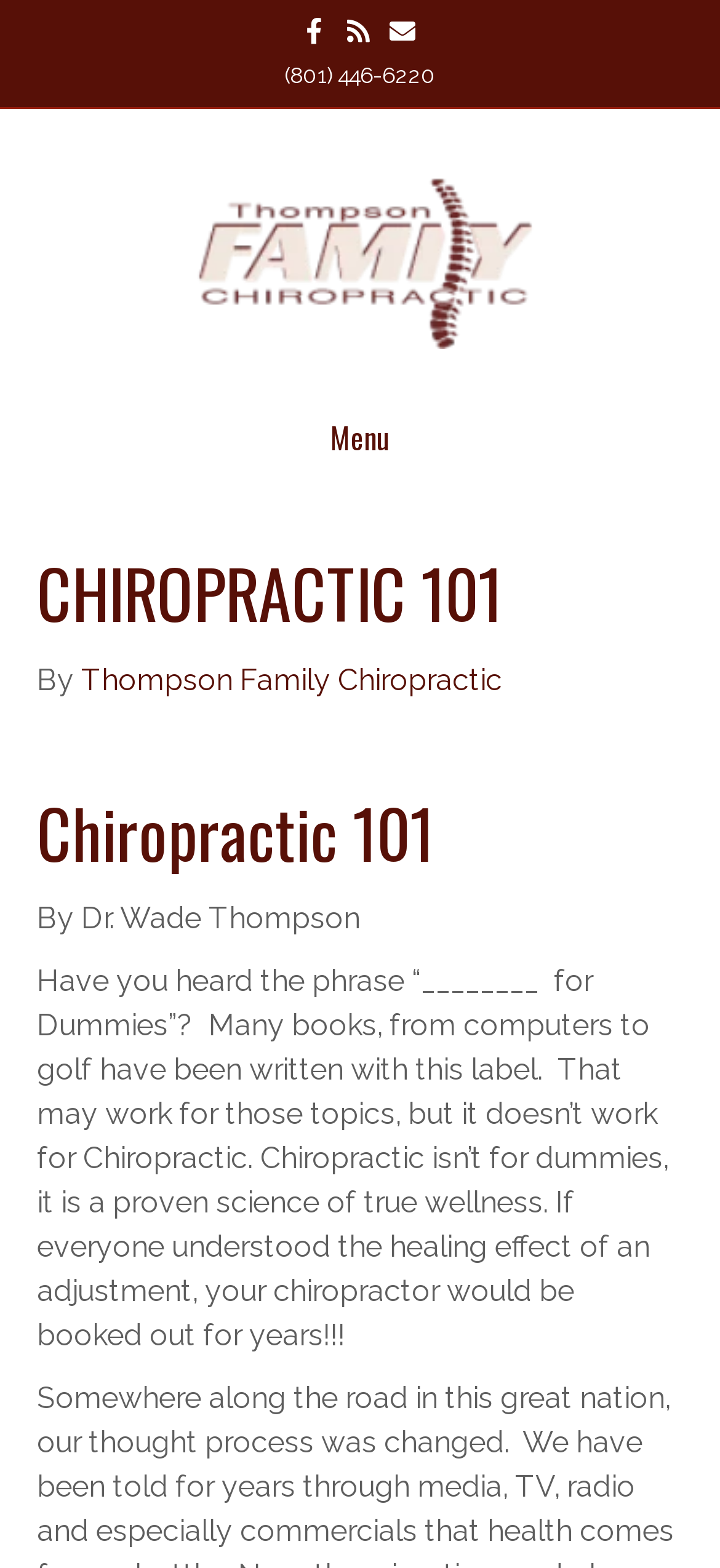What is the name of the chiropractic practice?
Use the information from the screenshot to give a comprehensive response to the question.

The name of the chiropractic practice can be found in the top-left corner of the webpage, where it says 'CHIROPRACTIC 101 - Thompson Family Chiropractic'. It is also mentioned in the link 'Thompson Family Chiropractic' and the image with the same name.